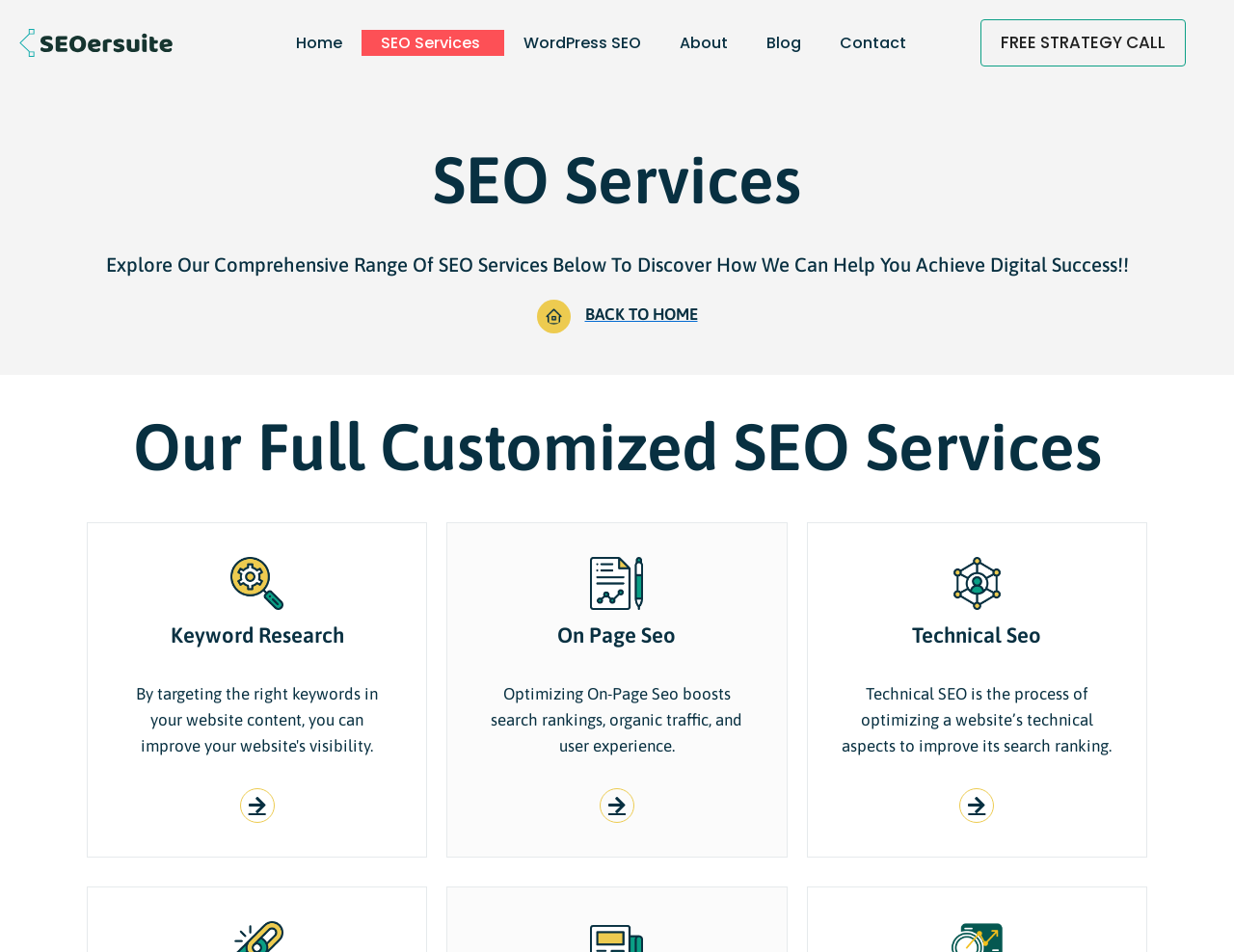Locate the bounding box coordinates of the element I should click to achieve the following instruction: "Learn about WordPress SEO".

[0.409, 0.031, 0.535, 0.059]